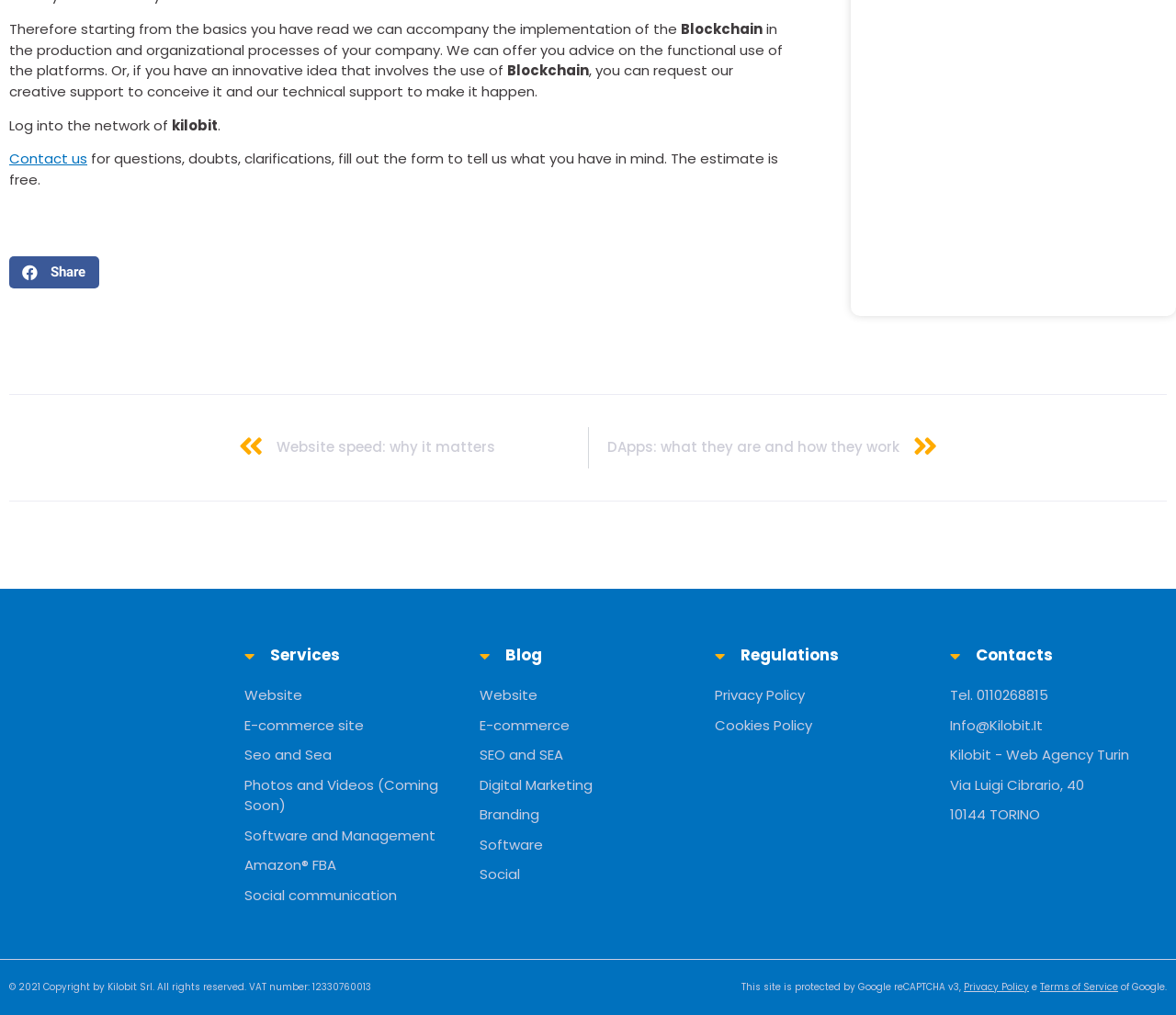Locate the bounding box coordinates of the UI element described by: "Software". The bounding box coordinates should consist of four float numbers between 0 and 1, i.e., [left, top, right, bottom].

[0.408, 0.822, 0.592, 0.843]